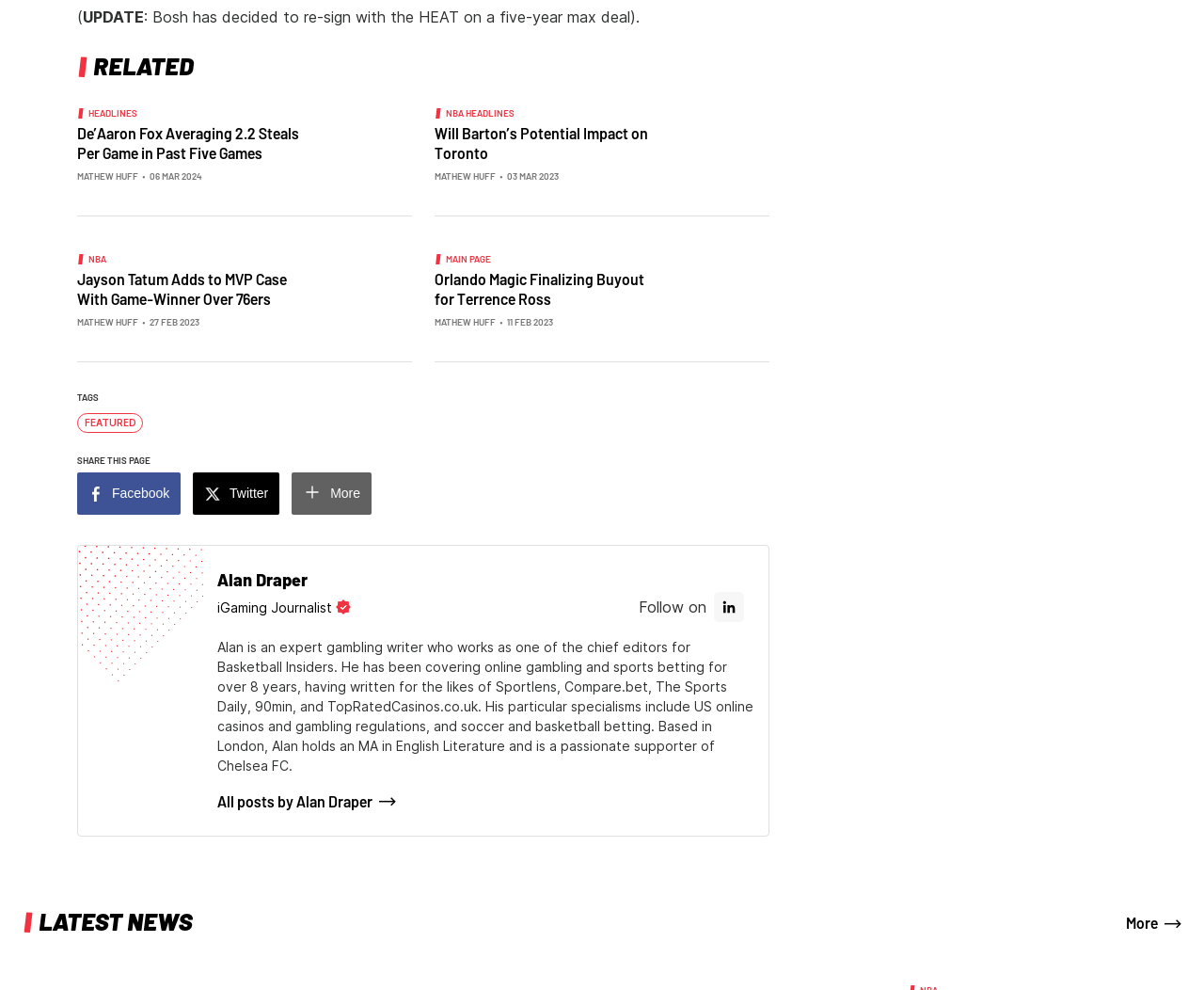How many related articles are there?
Please provide a comprehensive answer based on the information in the image.

The RELATED section contains 8 article links, each with a title and an image, and they are all related to NBA news.